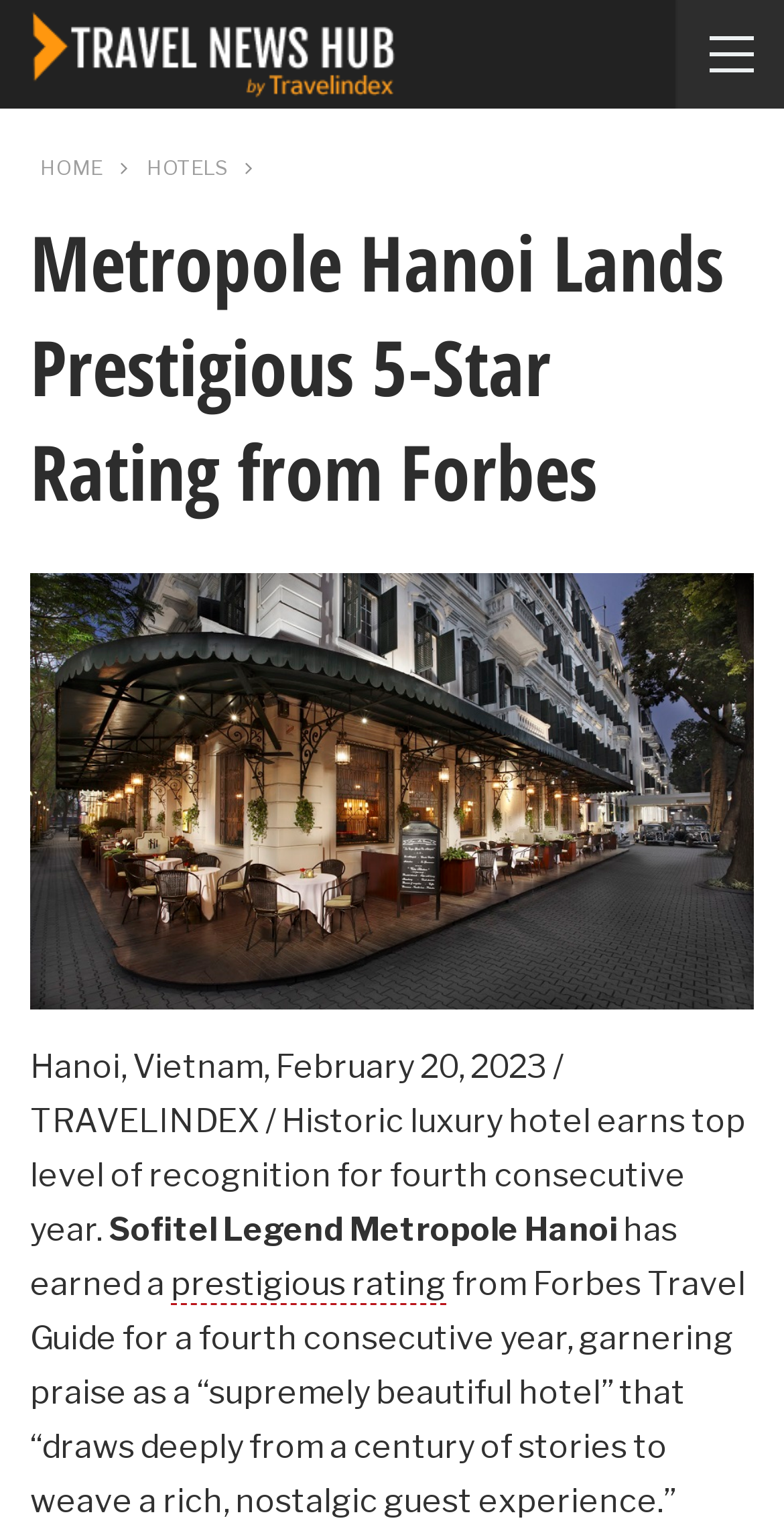Using the element description prestigious rating, predict the bounding box coordinates for the UI element. Provide the coordinates in (top-left x, top-left y, bottom-right x, bottom-right y) format with values ranging from 0 to 1.

[0.218, 0.825, 0.569, 0.851]